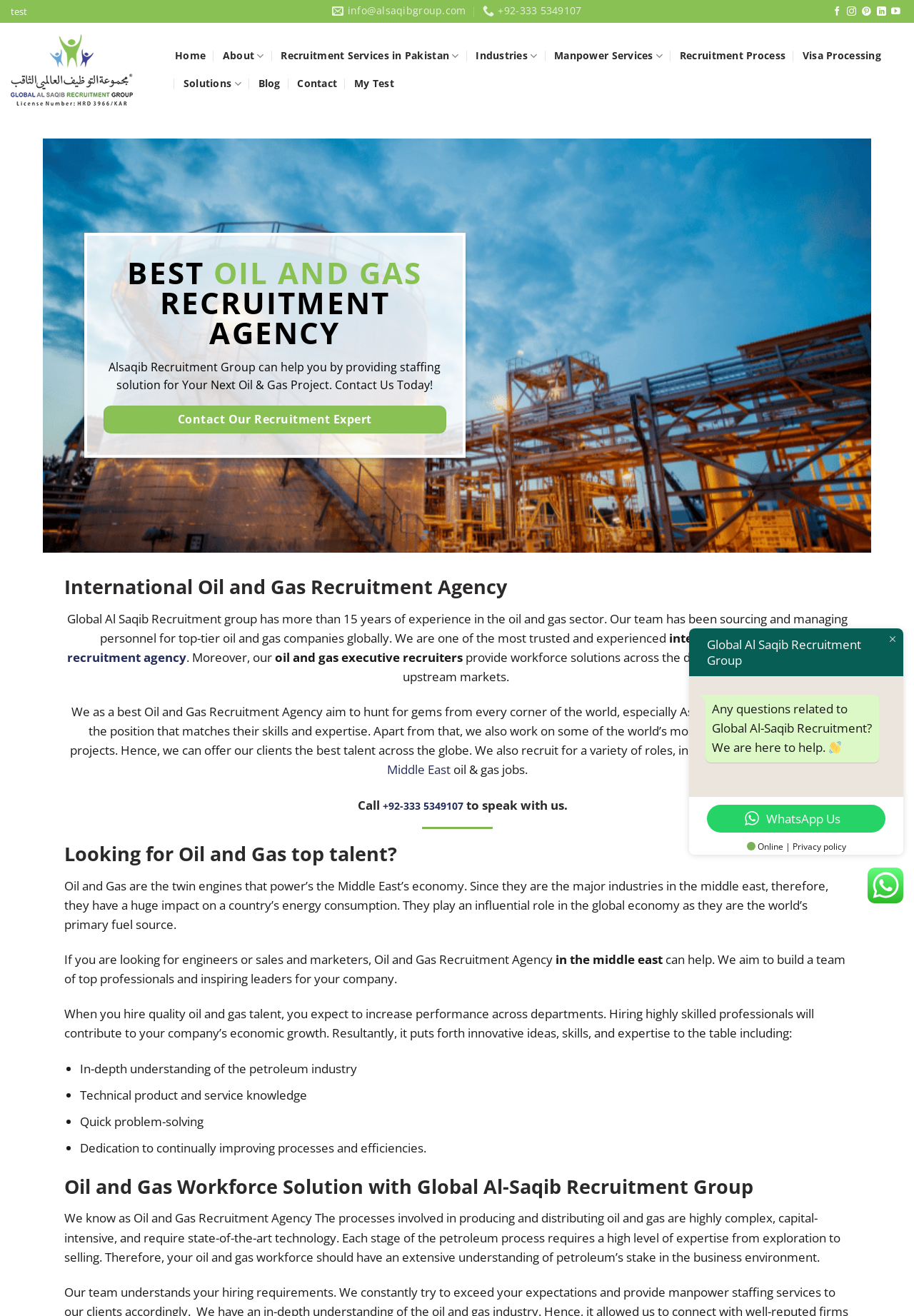Find the bounding box coordinates for the UI element whose description is: "Recruitment Services in Pakistan". The coordinates should be four float numbers between 0 and 1, in the format [left, top, right, bottom].

[0.307, 0.032, 0.502, 0.053]